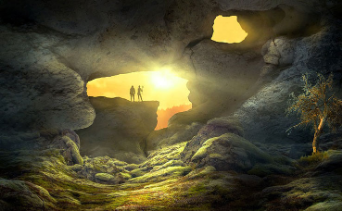What is the texture of the ground in the cavern?
From the details in the image, provide a complete and detailed answer to the question.

The caption states that 'Lush greenery carpets the ground', implying that the texture of the ground in the cavern is lush greenery.